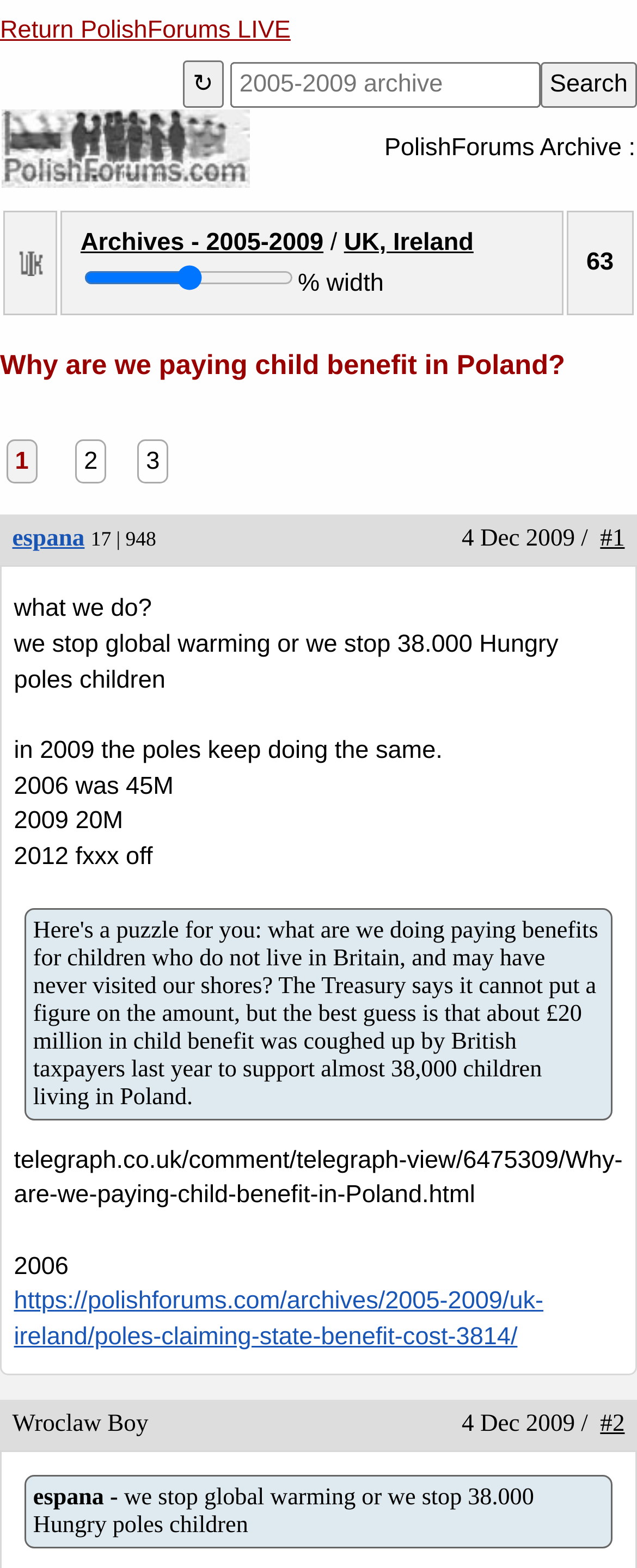Given the content of the image, can you provide a detailed answer to the question?
What is the topic of the discussion?

I inferred the topic by reading the text in the article section, which mentions 'Why are we paying child benefit in Poland?' and discusses related issues.